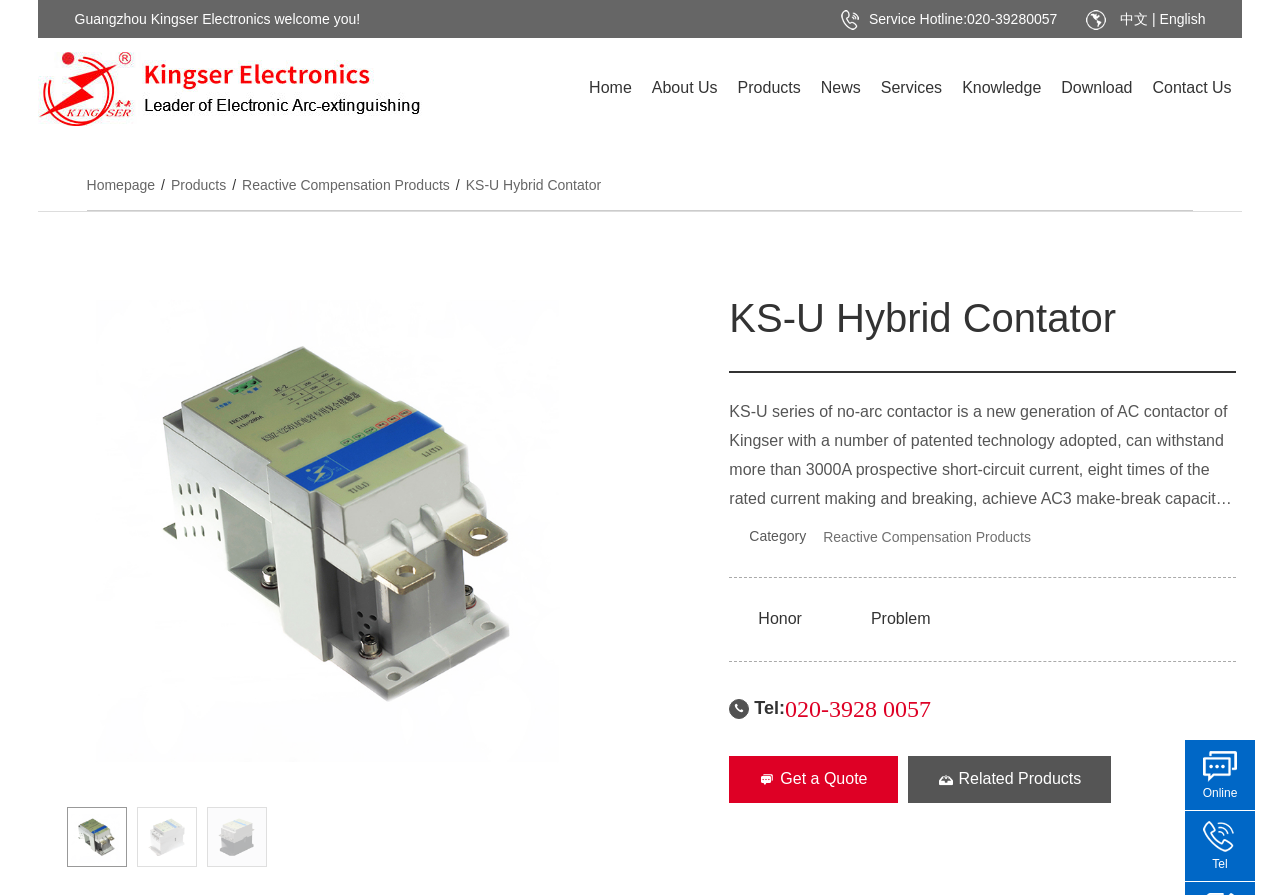What is the phone number for service?
Provide a detailed answer to the question, using the image to inform your response.

I found the phone number by looking at the top-right corner of the webpage, where it says 'Service Hotline:' and there is a link with the phone number.